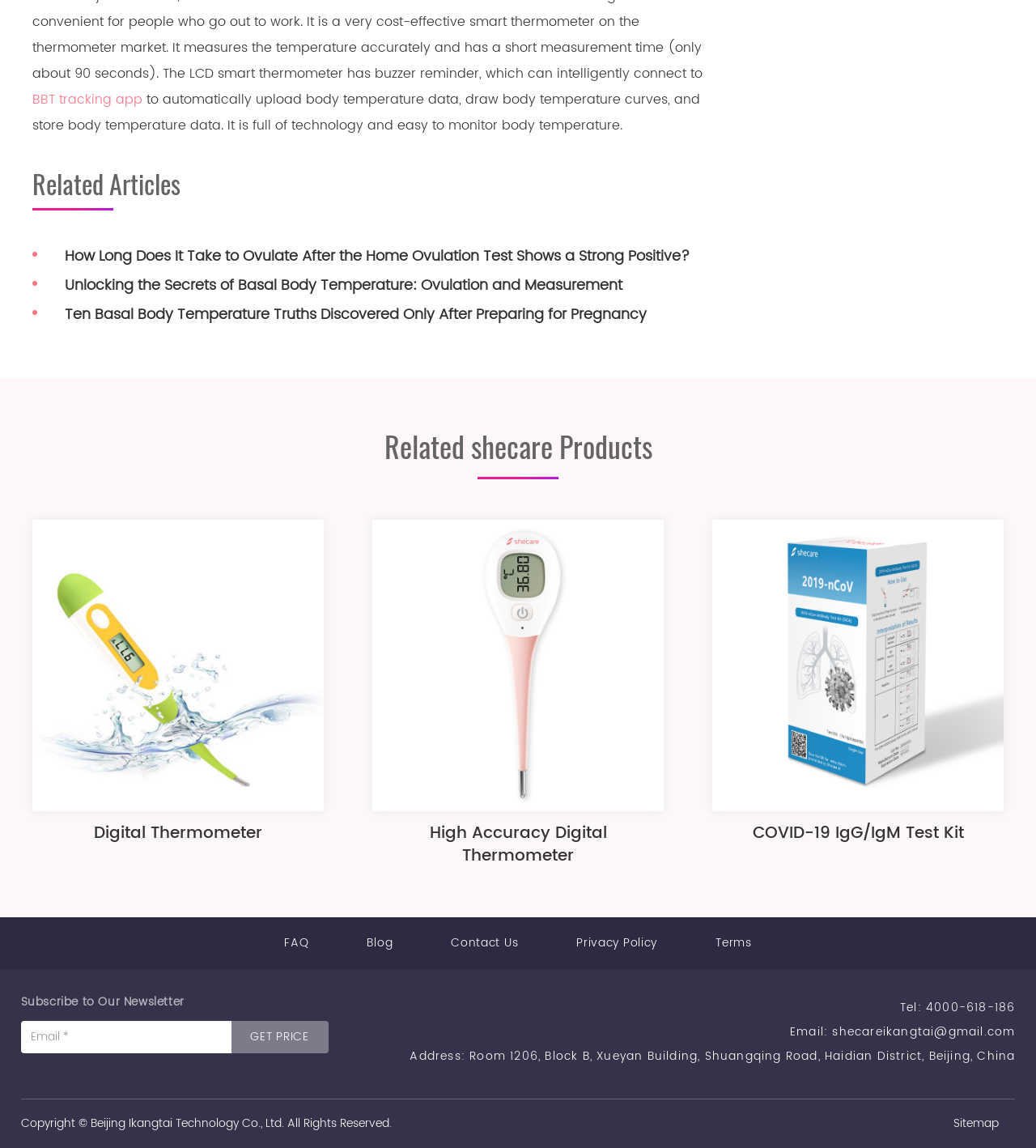Please mark the clickable region by giving the bounding box coordinates needed to complete this instruction: "click the BBT tracking app link".

[0.031, 0.078, 0.138, 0.096]